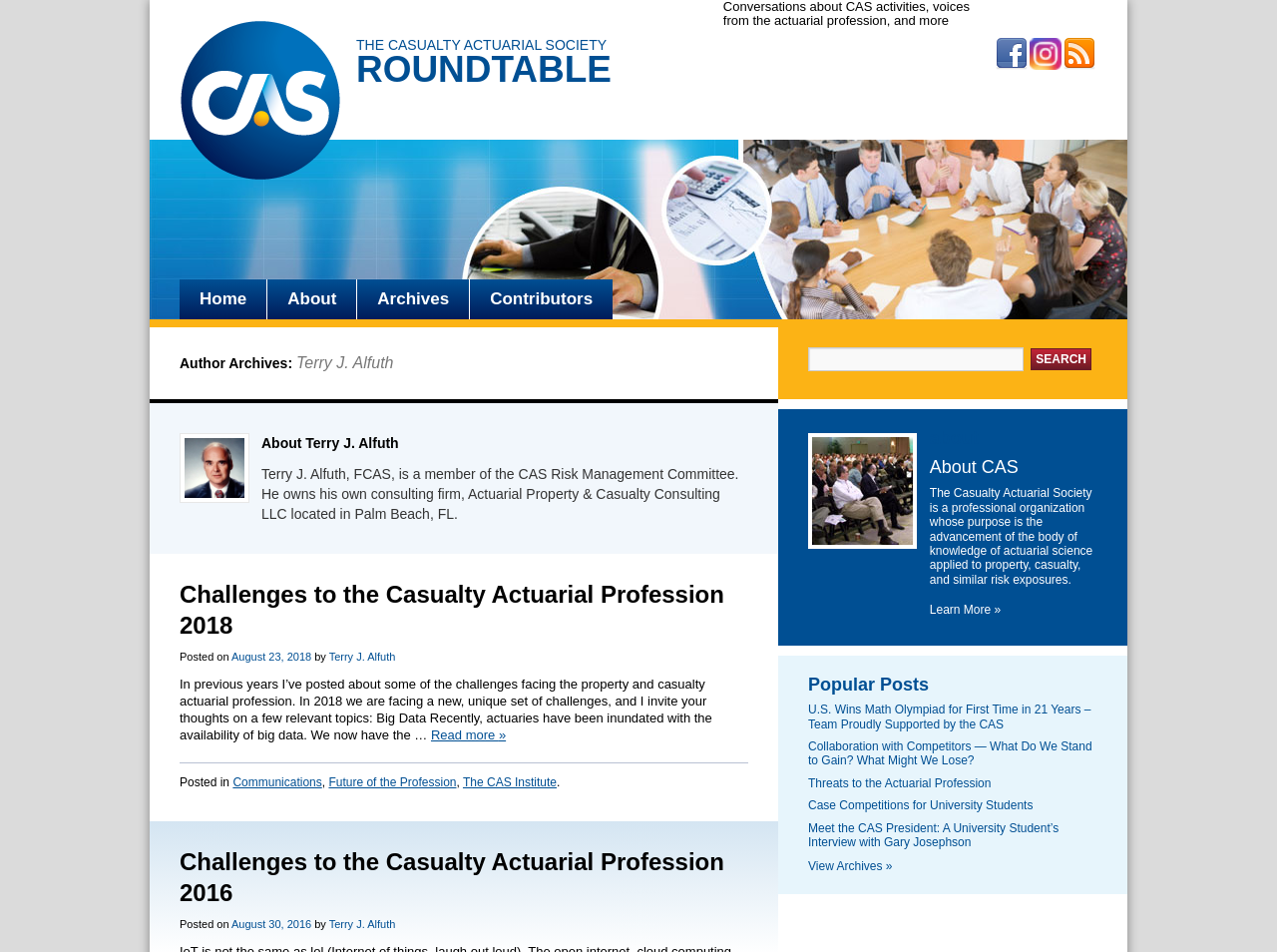Locate the bounding box coordinates of the element I should click to achieve the following instruction: "Learn more about CAS".

[0.728, 0.633, 0.784, 0.648]